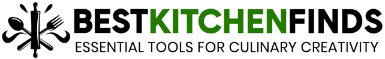What is the tagline of 'BestKitchenFinds'?
Utilize the information in the image to give a detailed answer to the question.

The logo of 'BestKitchenFinds' is examined, and beneath the brand name, a smaller, elegant font is used to display the tagline, which is 'ESSENTIAL TOOLS FOR CULINARY CREATIVITY'. This tagline reinforces the brand's dedication to enhancing the cooking experience.